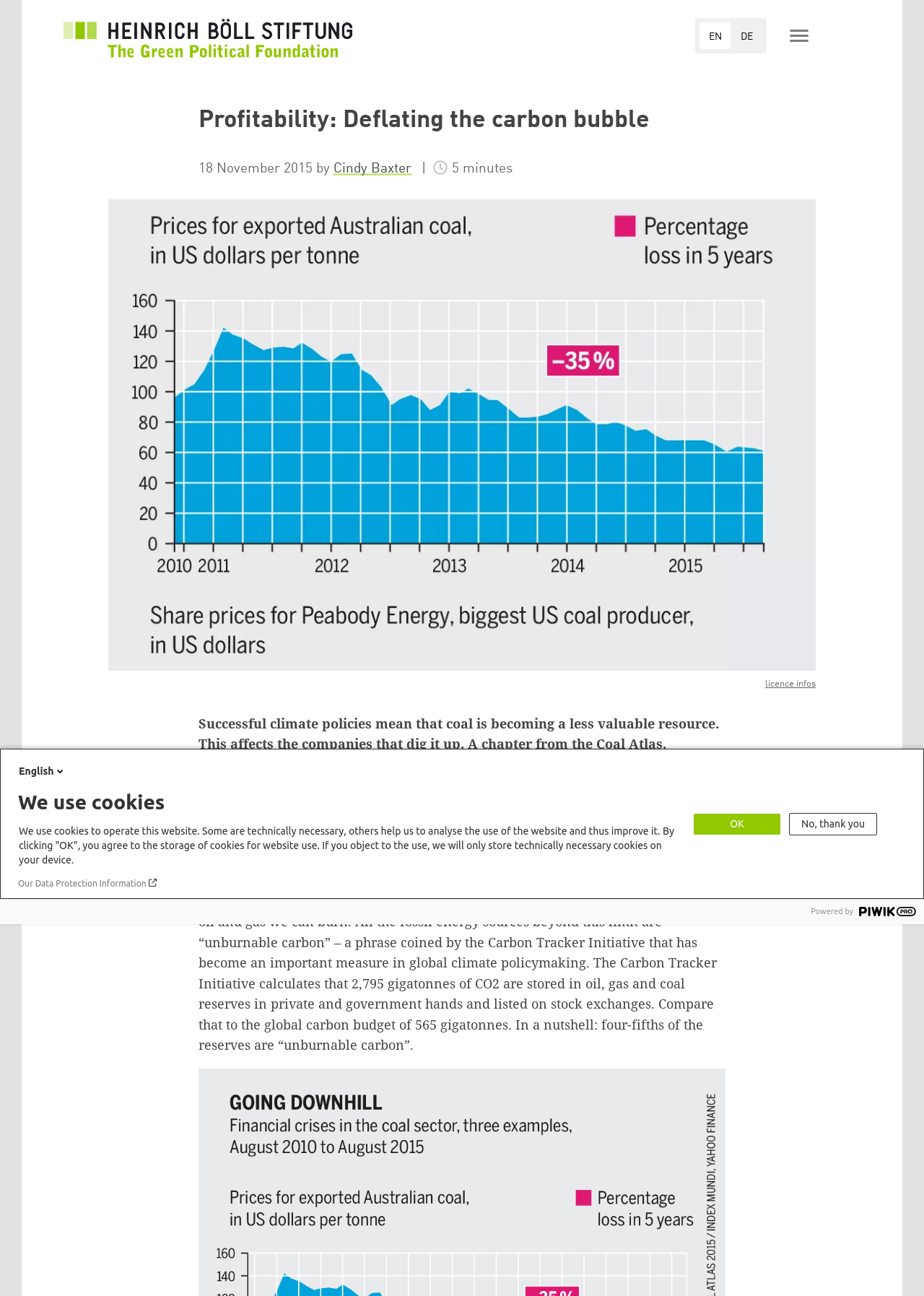What is the language of the webpage?
Please give a detailed answer to the question using the information shown in the image.

I determined the language of the webpage by looking at the text elements, specifically the 'EN' link and the 'English' generic element, which indicate that the language of the webpage is English.